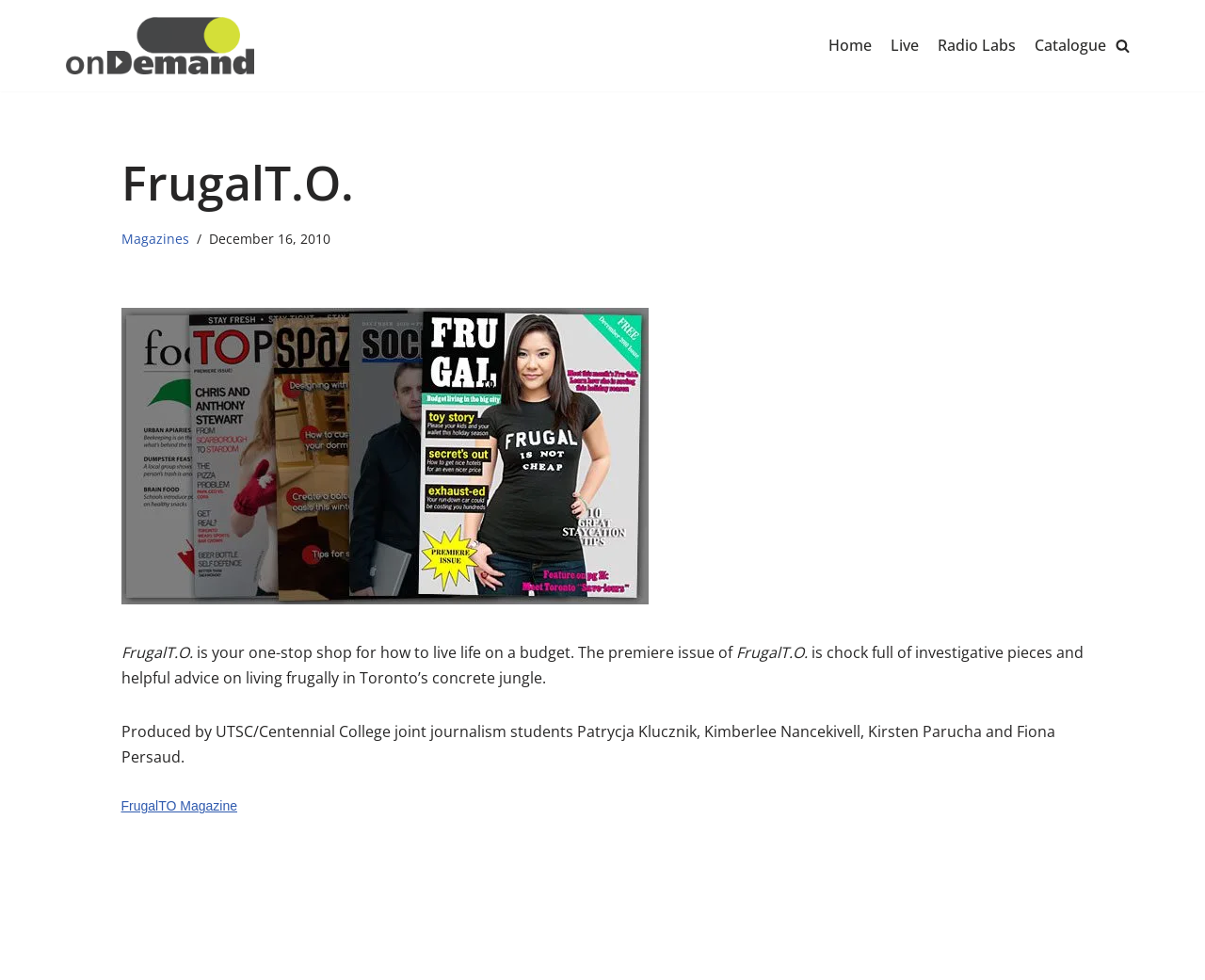Locate the bounding box coordinates of the clickable region to complete the following instruction: "view magazines."

[0.1, 0.234, 0.157, 0.253]